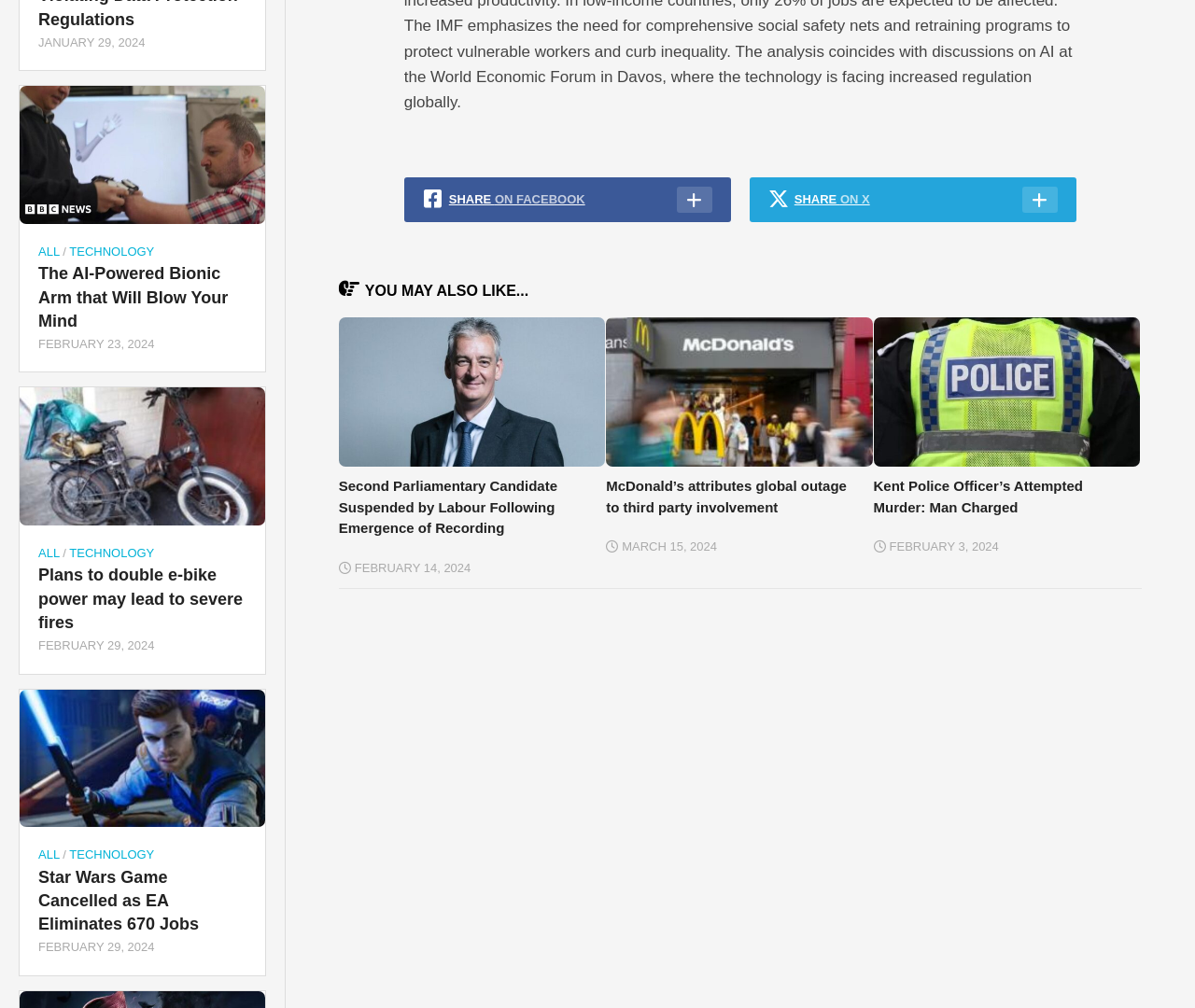Given the element description "Technology" in the screenshot, predict the bounding box coordinates of that UI element.

[0.058, 0.242, 0.129, 0.256]